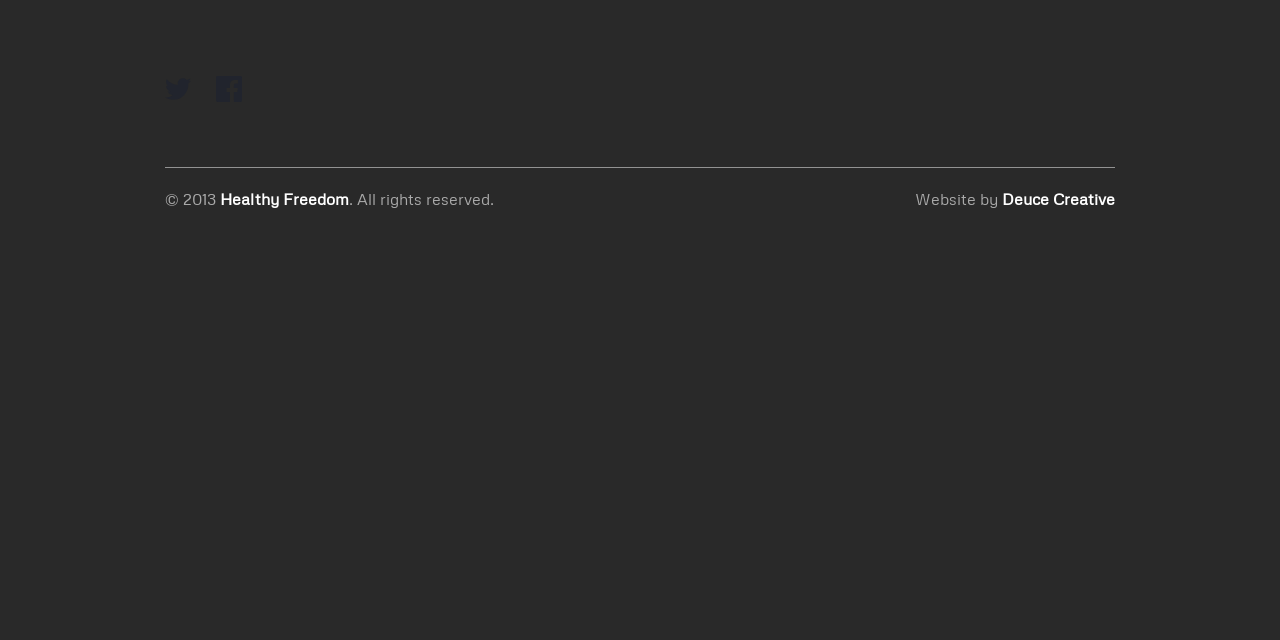Given the element description: "title="twitter"", predict the bounding box coordinates of this UI element. The coordinates must be four float numbers between 0 and 1, given as [left, top, right, bottom].

[0.129, 0.119, 0.149, 0.16]